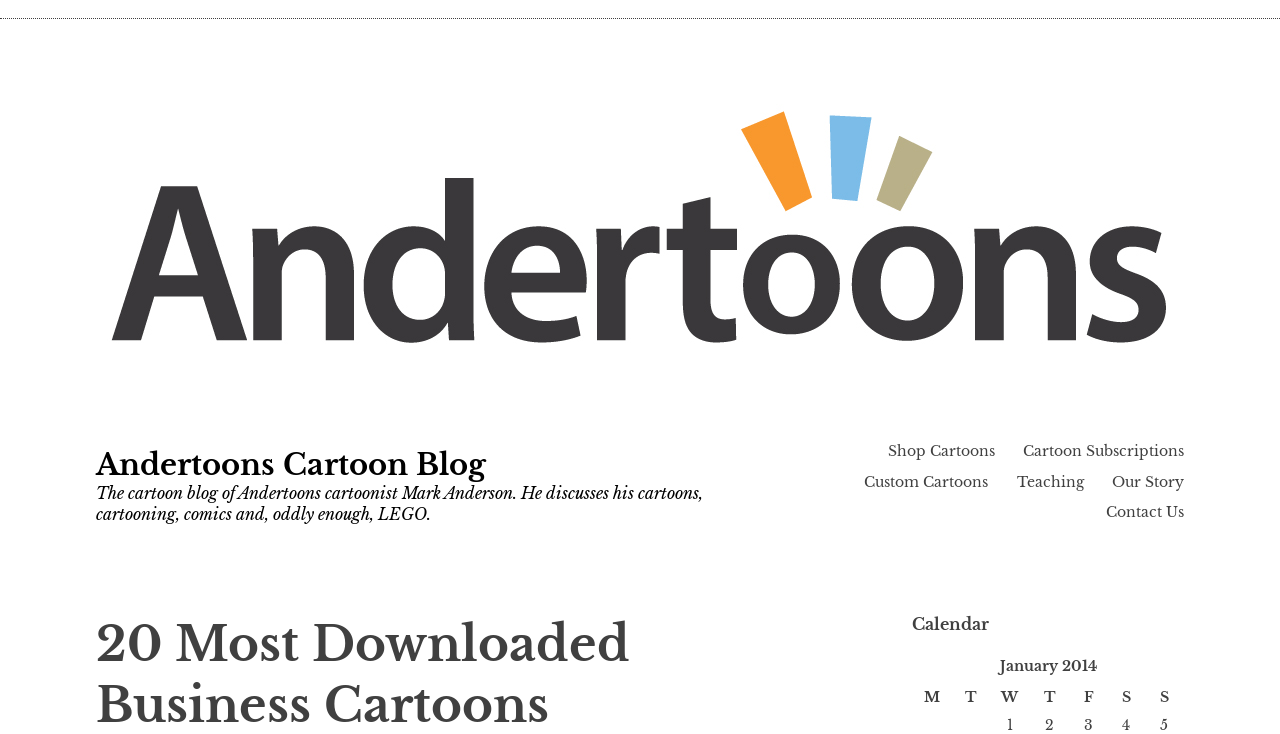Using the information shown in the image, answer the question with as much detail as possible: What is the topic of the blog?

The topic of the blog is cartoons and cartooning, as indicated by the static text element 'The cartoon blog of Andertoons cartoonist Mark Anderson. He discusses his cartoons, cartooning, comics and, oddly enough, LEGO.'